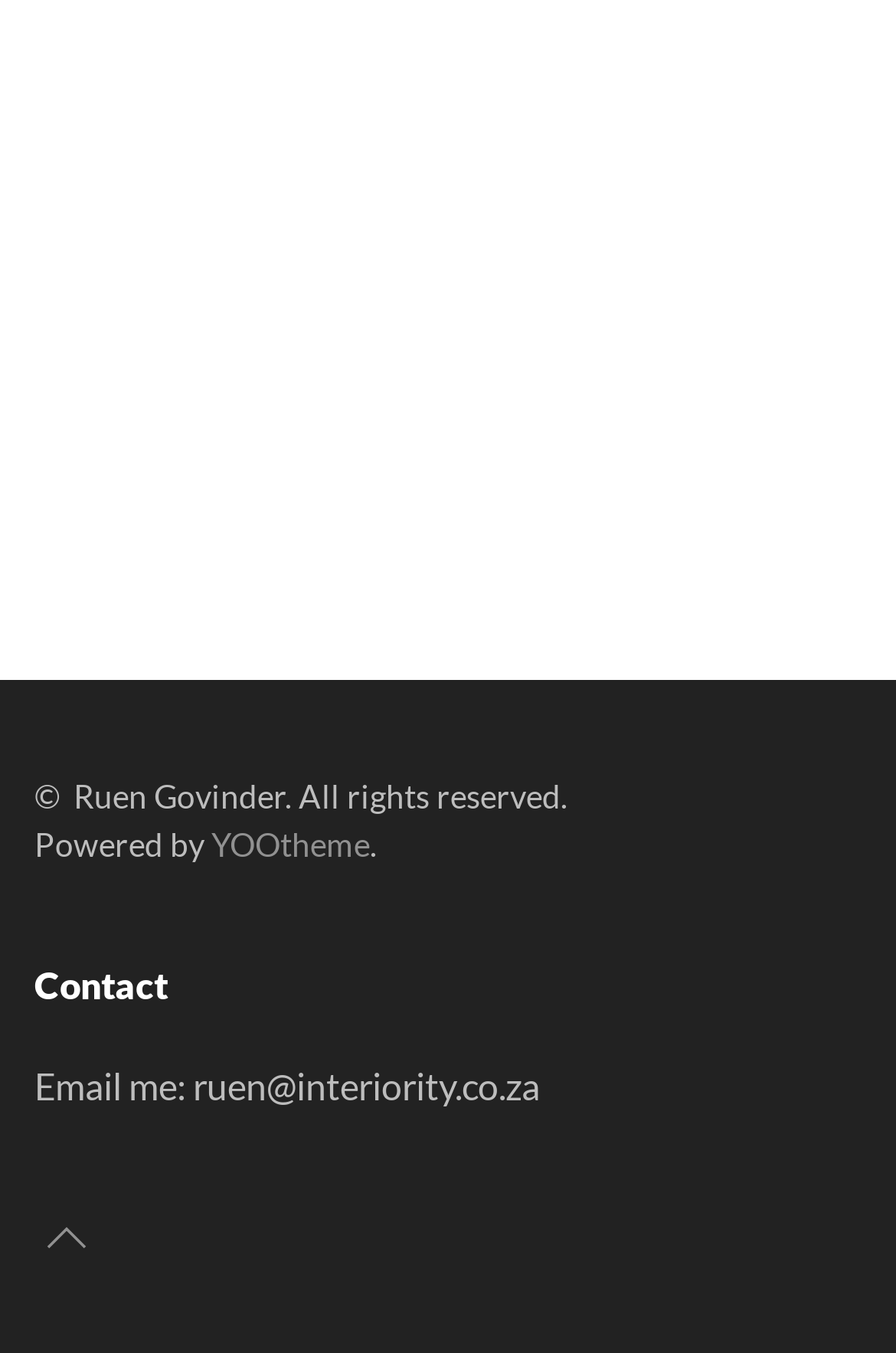What is the contact email?
Look at the screenshot and provide an in-depth answer.

The contact email can be found in the 'Contact' section, which is located at the bottom of the webpage. The email address is mentioned in the text 'Email me: ruen@interiority.co.za'.